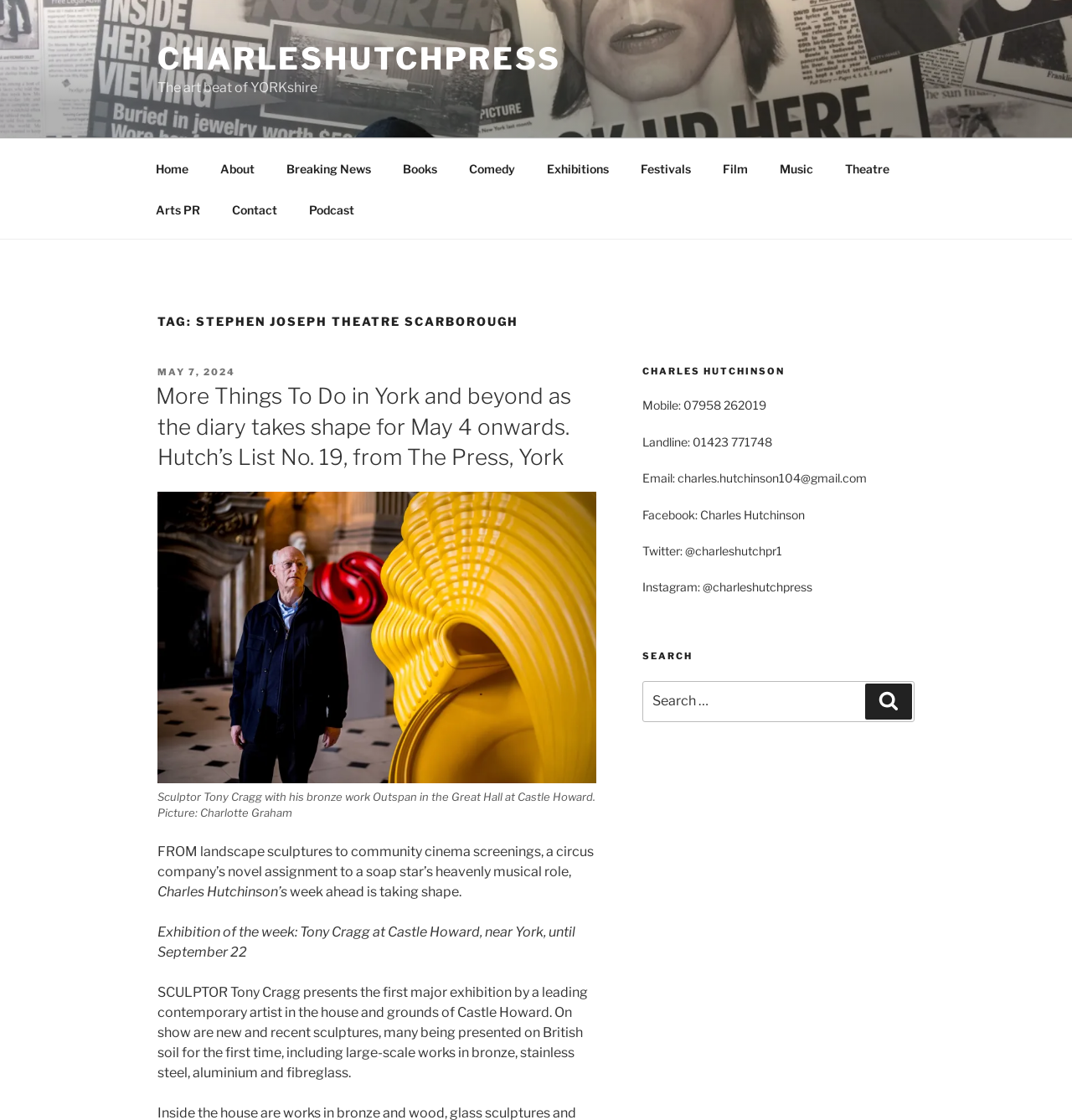Please identify the bounding box coordinates of the area that needs to be clicked to follow this instruction: "Read more about Tony Cragg's exhibition at Castle Howard".

[0.147, 0.825, 0.537, 0.857]